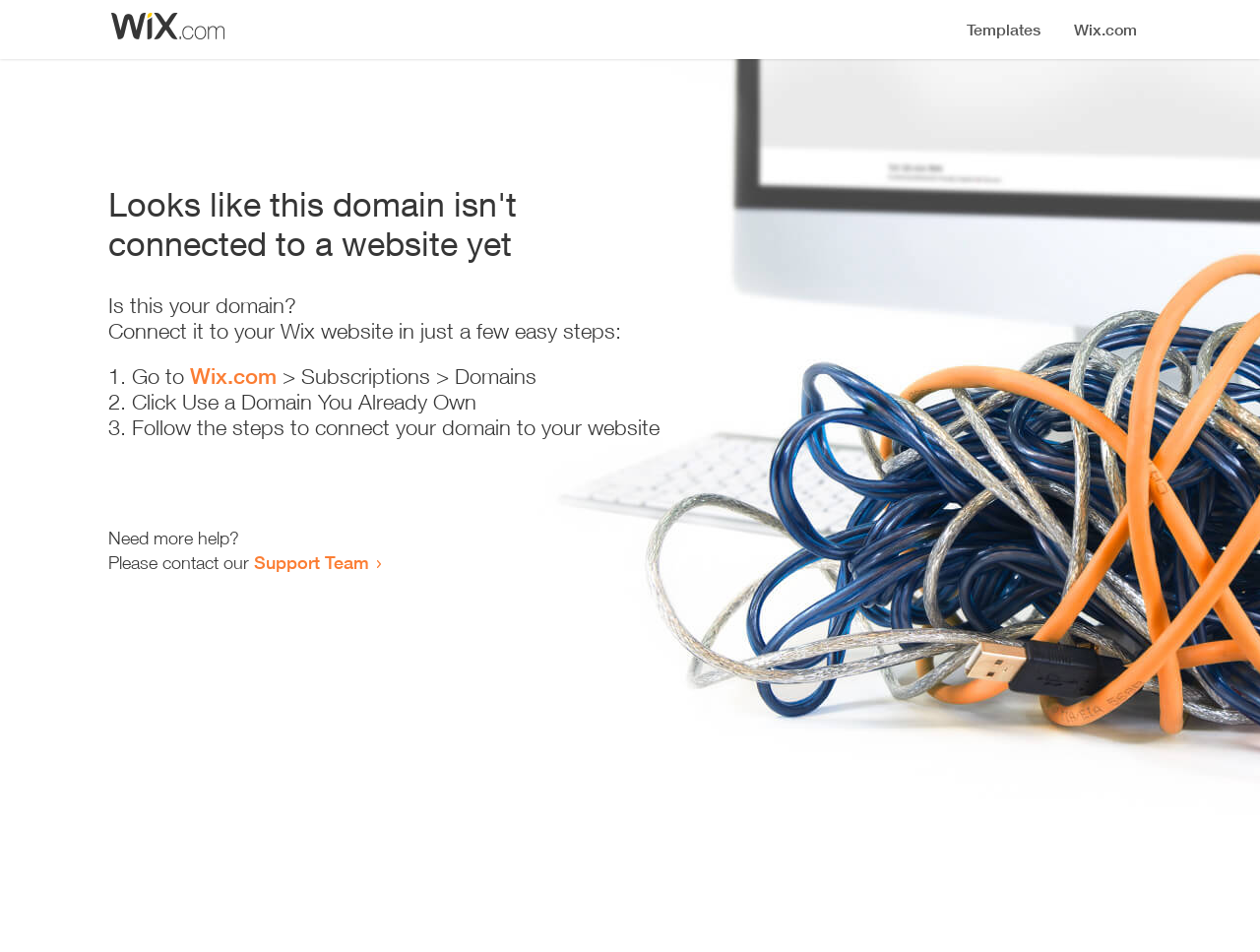Determine the bounding box coordinates (top-left x, top-left y, bottom-right x, bottom-right y) of the UI element described in the following text: Wix.com

[0.151, 0.382, 0.22, 0.408]